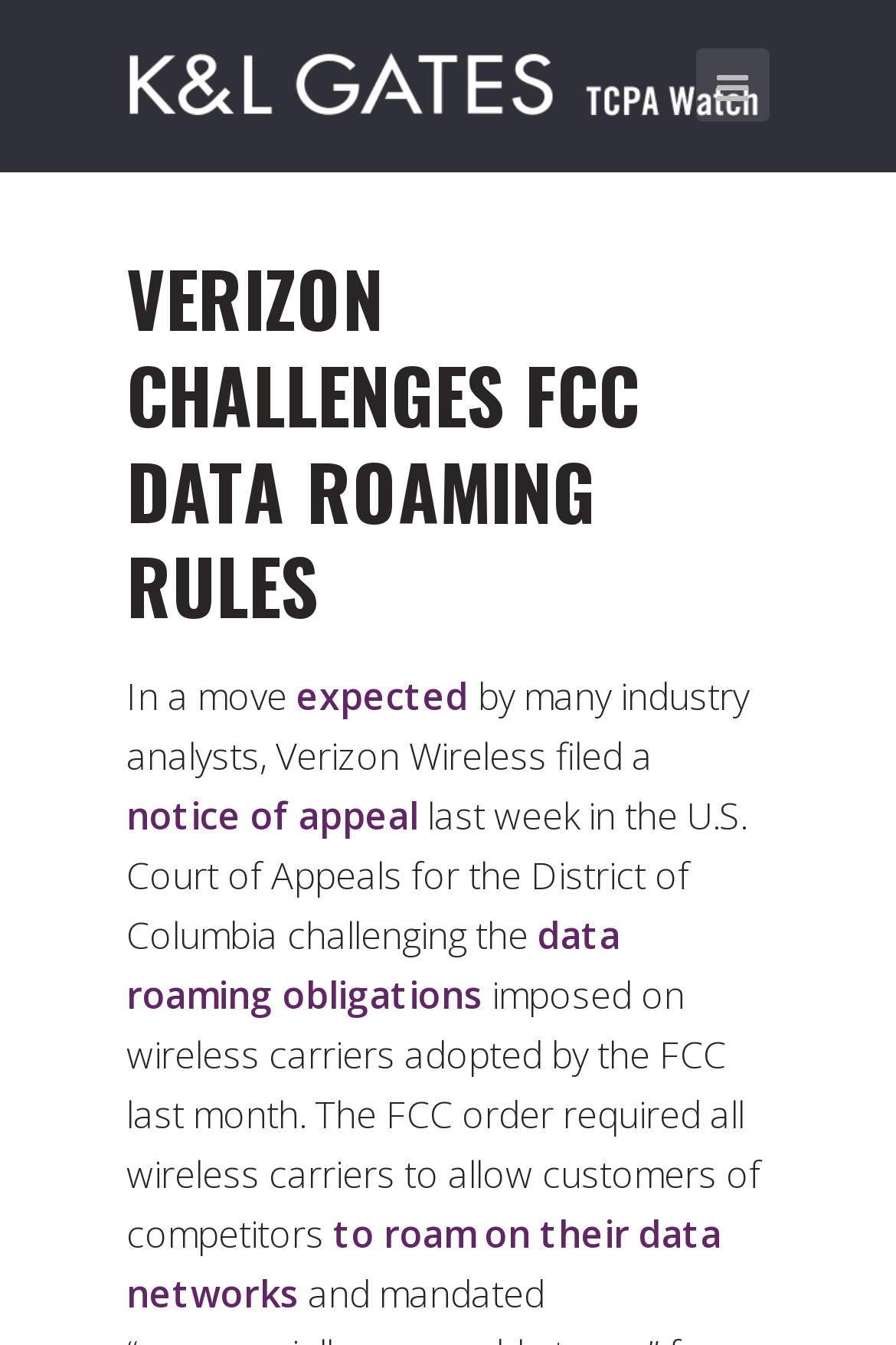What is required of wireless carriers by the FCC order?
With the help of the image, please provide a detailed response to the question.

The FCC order requires all wireless carriers to allow customers of competitors to roam on their data networks, as stated in the sentence 'The FCC order required all wireless carriers to allow customers of competitors to roam on their data networks'.